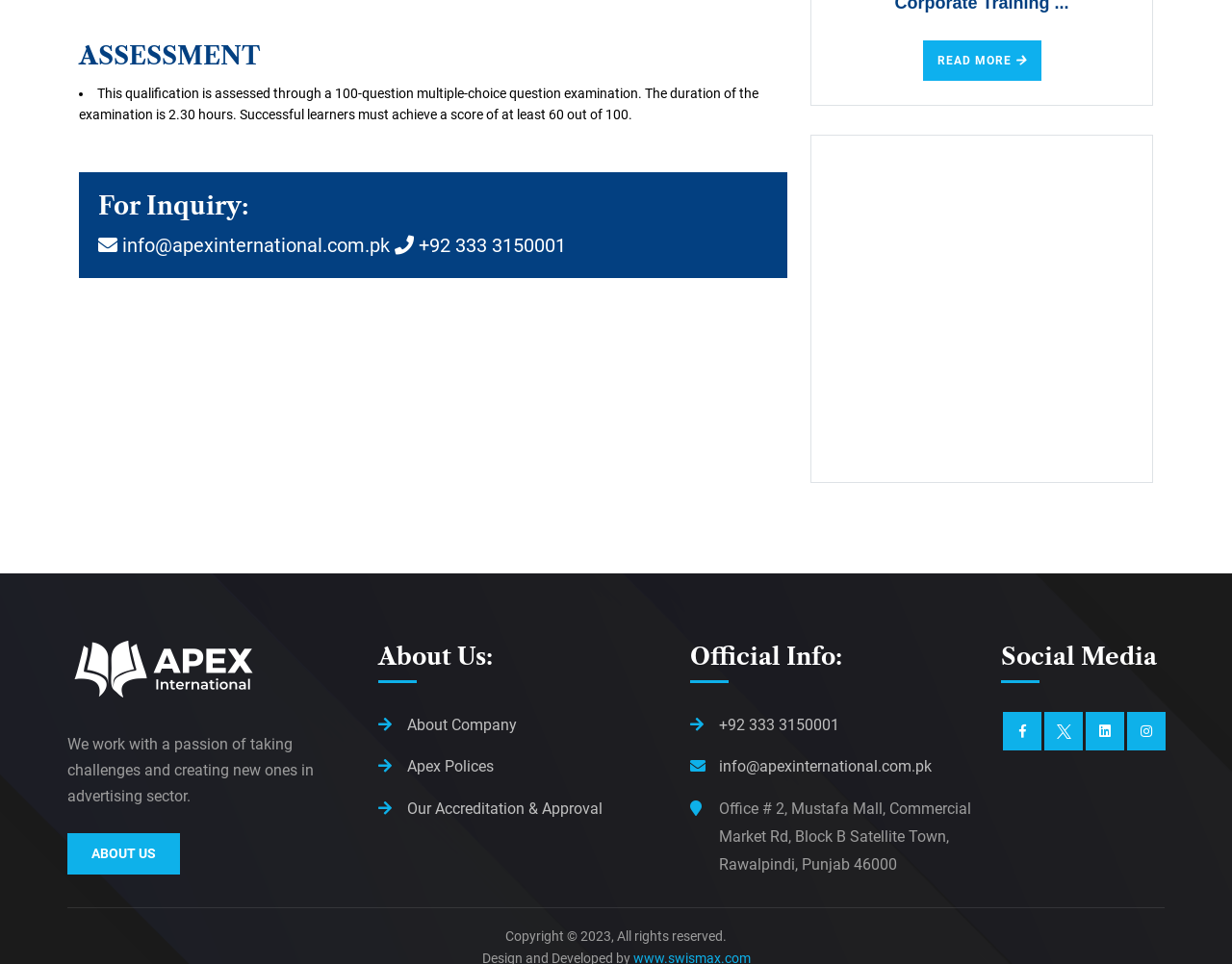Determine the bounding box coordinates for the area that needs to be clicked to fulfill this task: "Contact through email". The coordinates must be given as four float numbers between 0 and 1, i.e., [left, top, right, bottom].

[0.095, 0.243, 0.32, 0.267]